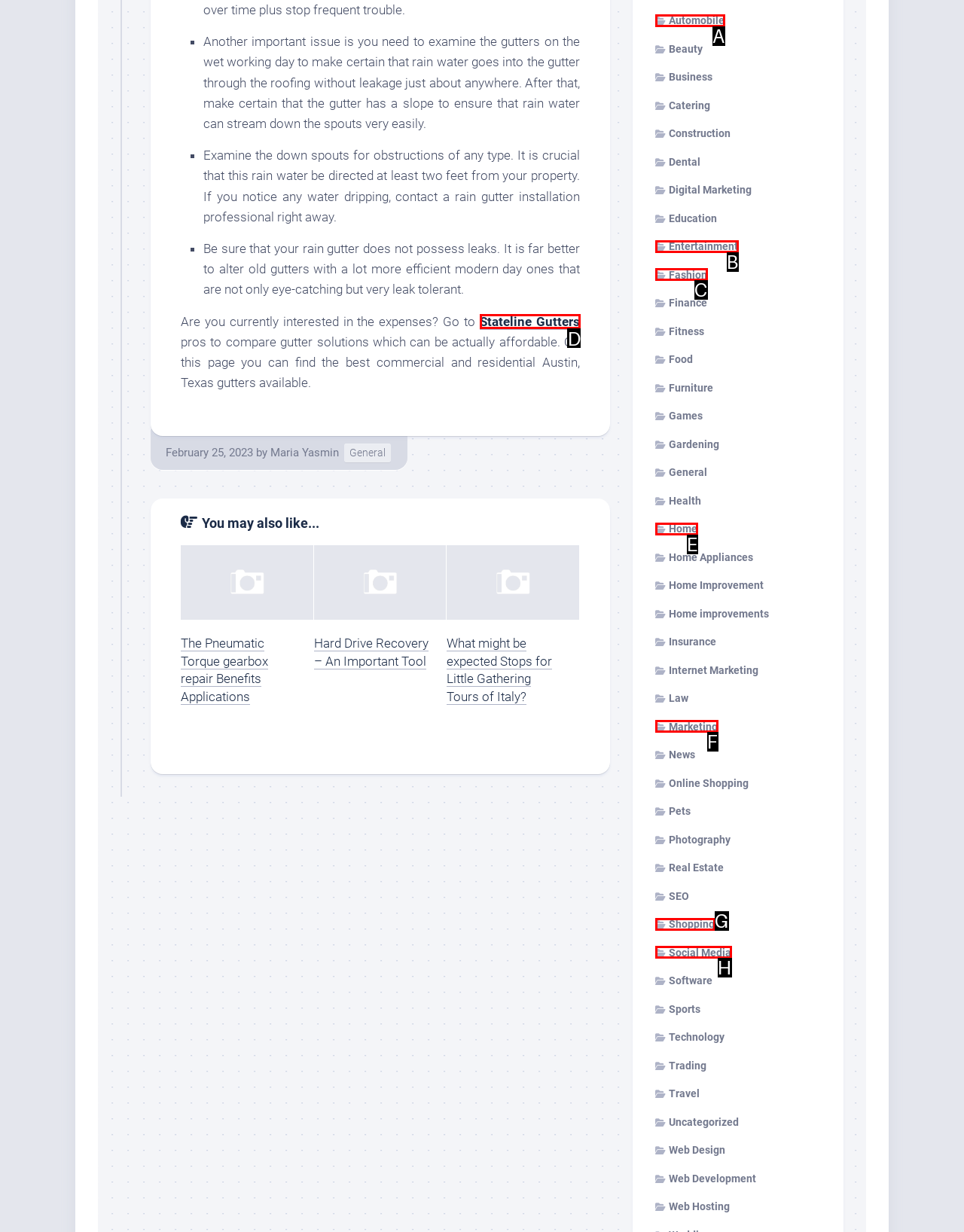Which UI element should be clicked to perform the following task: Click on 'Stateline Gutters'? Answer with the corresponding letter from the choices.

D